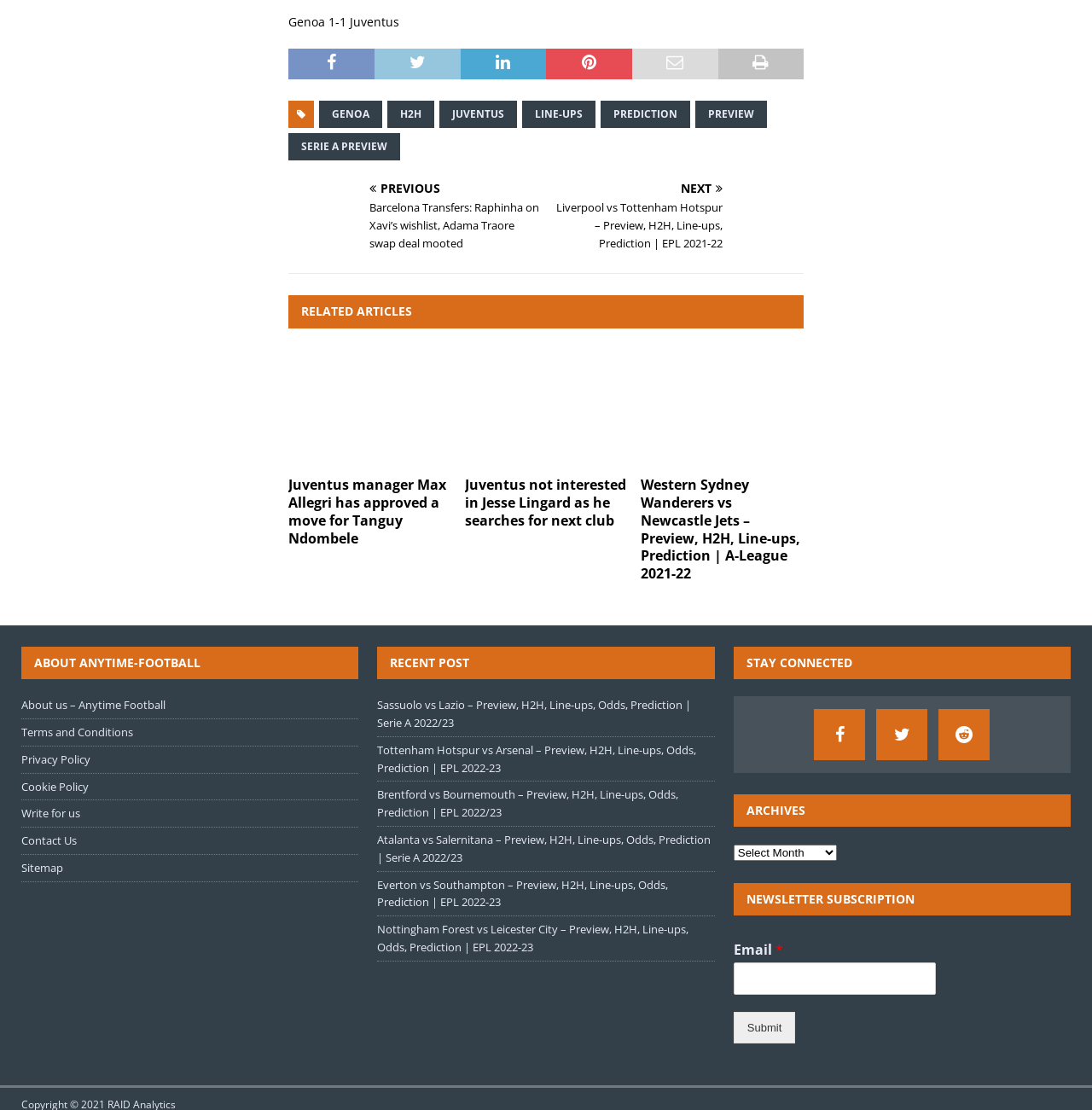Determine the bounding box coordinates of the area to click in order to meet this instruction: "Click on the link to view Genoa vs Juventus preview".

[0.264, 0.091, 0.35, 0.115]